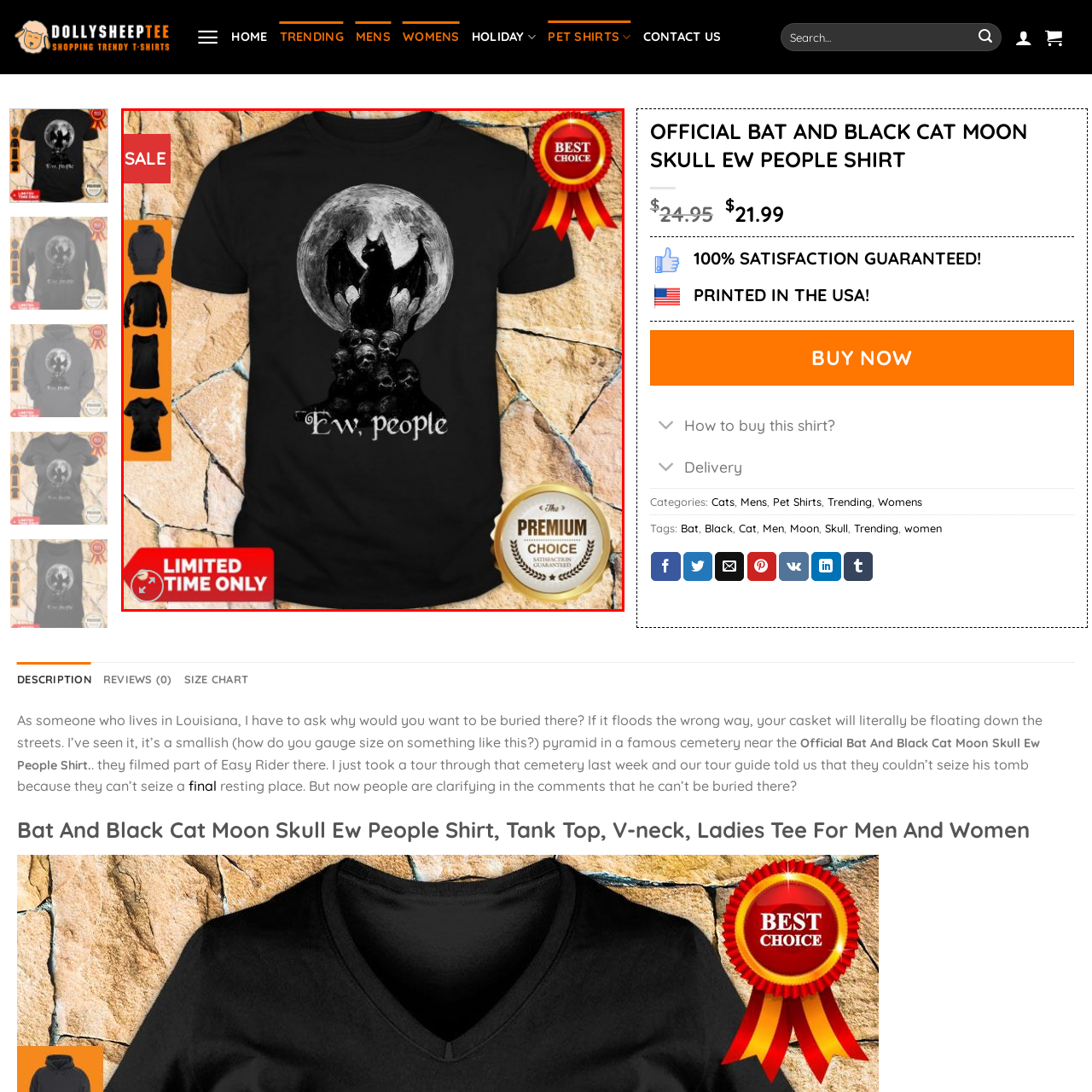What is the phrase written below the graphic?
Pay attention to the image surrounded by the red bounding box and respond to the question with a detailed answer.

The caption states that below the captivating imagery, the text reads 'Ew, people', which is a humorous take on the macabre theme.